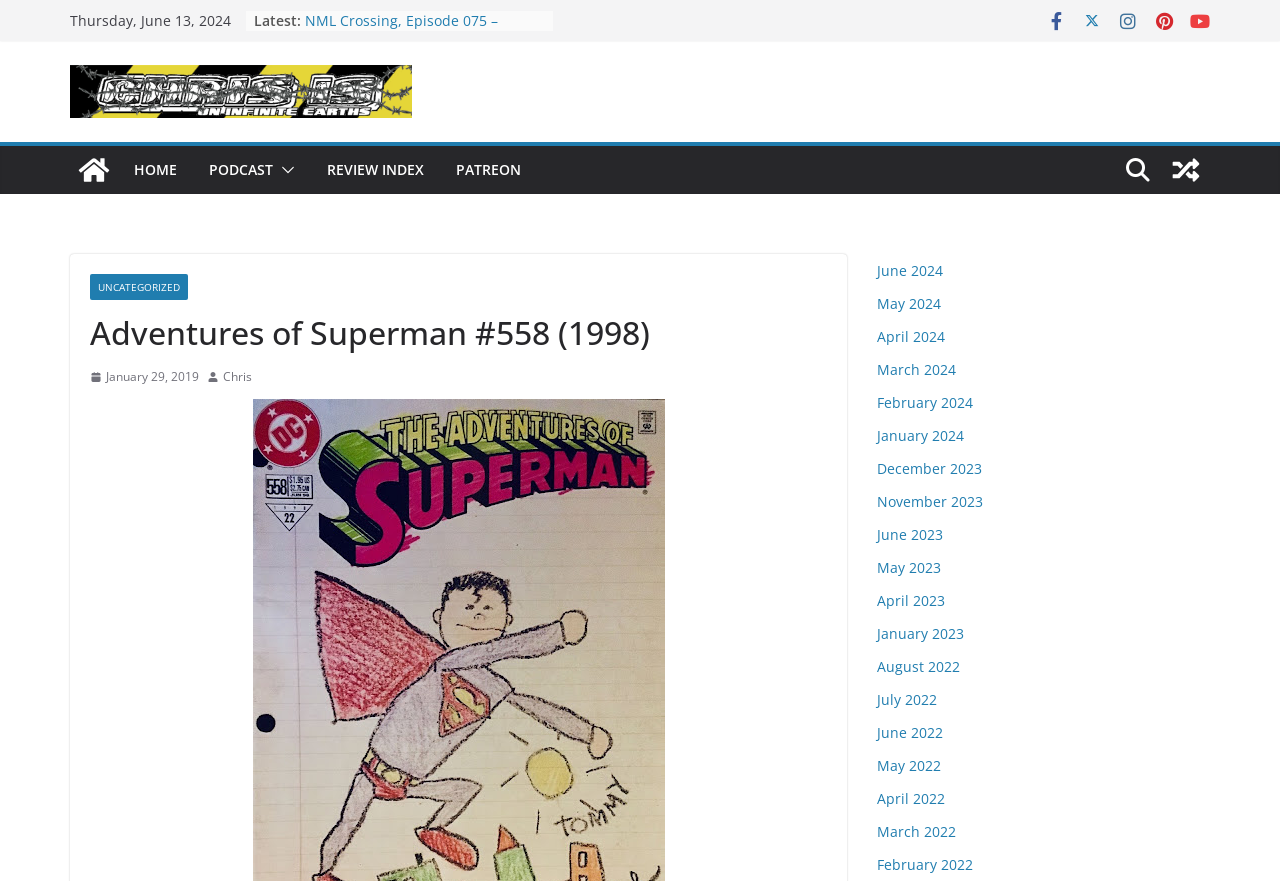Determine the bounding box coordinates for the region that must be clicked to execute the following instruction: "View REVIEW INDEX".

[0.255, 0.177, 0.331, 0.209]